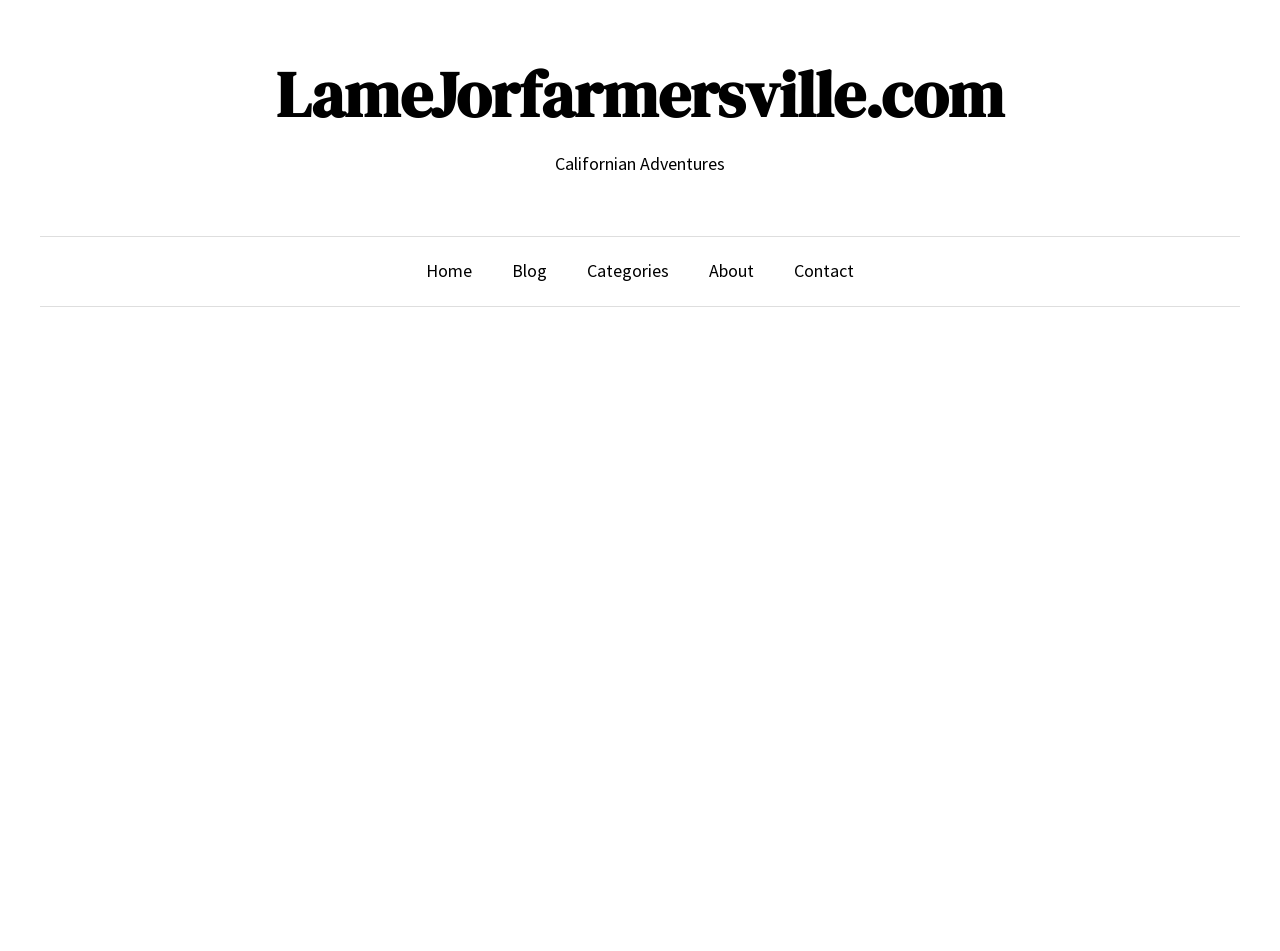Describe all significant elements and features of the webpage.

The webpage is about Californian adventures, specifically focusing on the question "How Many Inmates Are on Death Row in California?" The top section of the page features a heading with the website's name, "LameJorfarmersville.com", which is also a clickable link. Below this, there is a static text element displaying the title "Californian Adventures".

On the top-left side of the page, there is a menu section with five links: "Home", "Blog", "Categories", "About", and "Contact". These links are arranged horizontally, with "Home" on the left and "Contact" on the right.

The majority of the page is occupied by a large figure or image, which takes up most of the space below the menu section. The image spans from the top-left to the bottom-right of the page, leaving a small margin at the top and bottom.